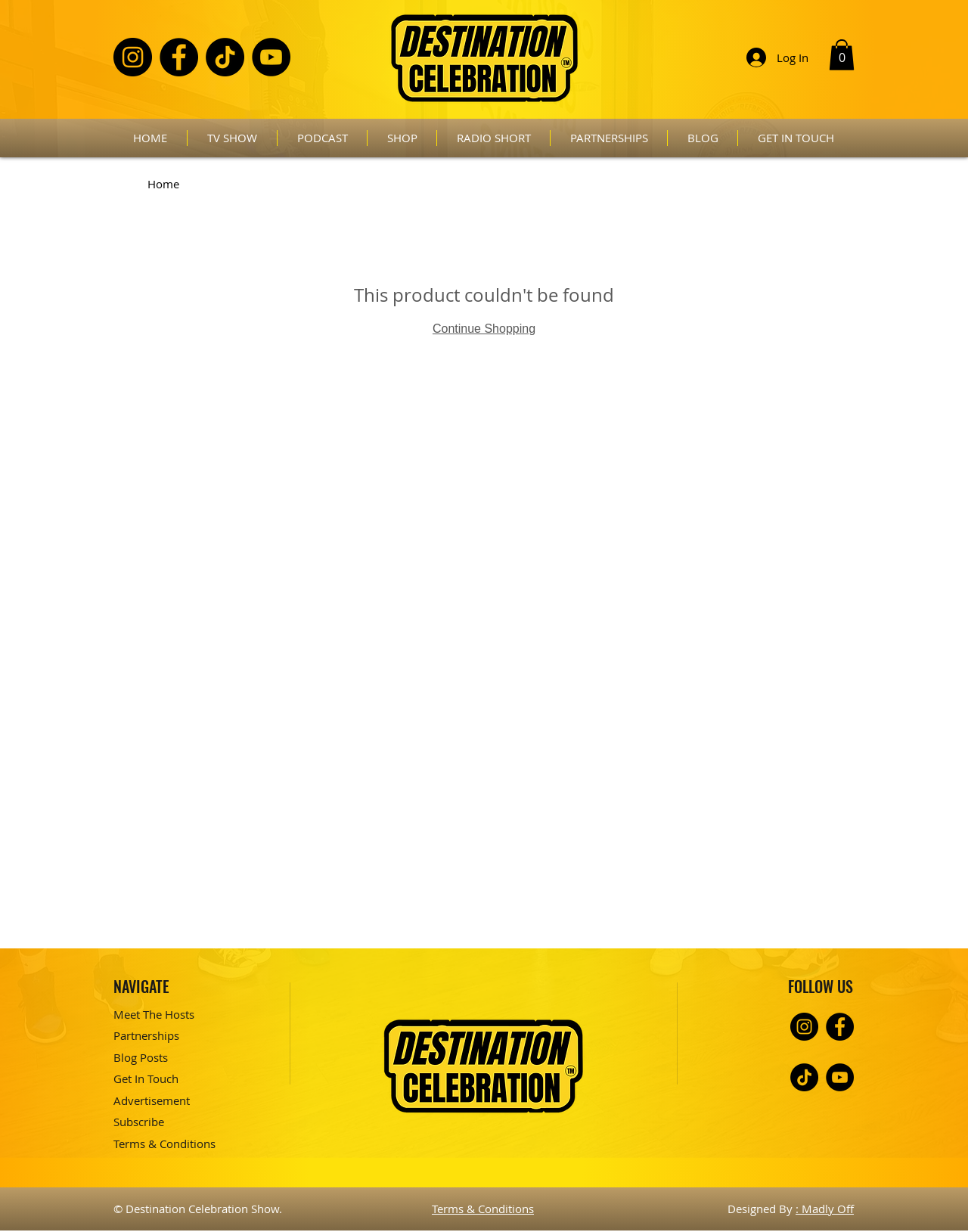Provide the bounding box coordinates of the area you need to click to execute the following instruction: "Read the Blog".

[0.69, 0.105, 0.762, 0.118]